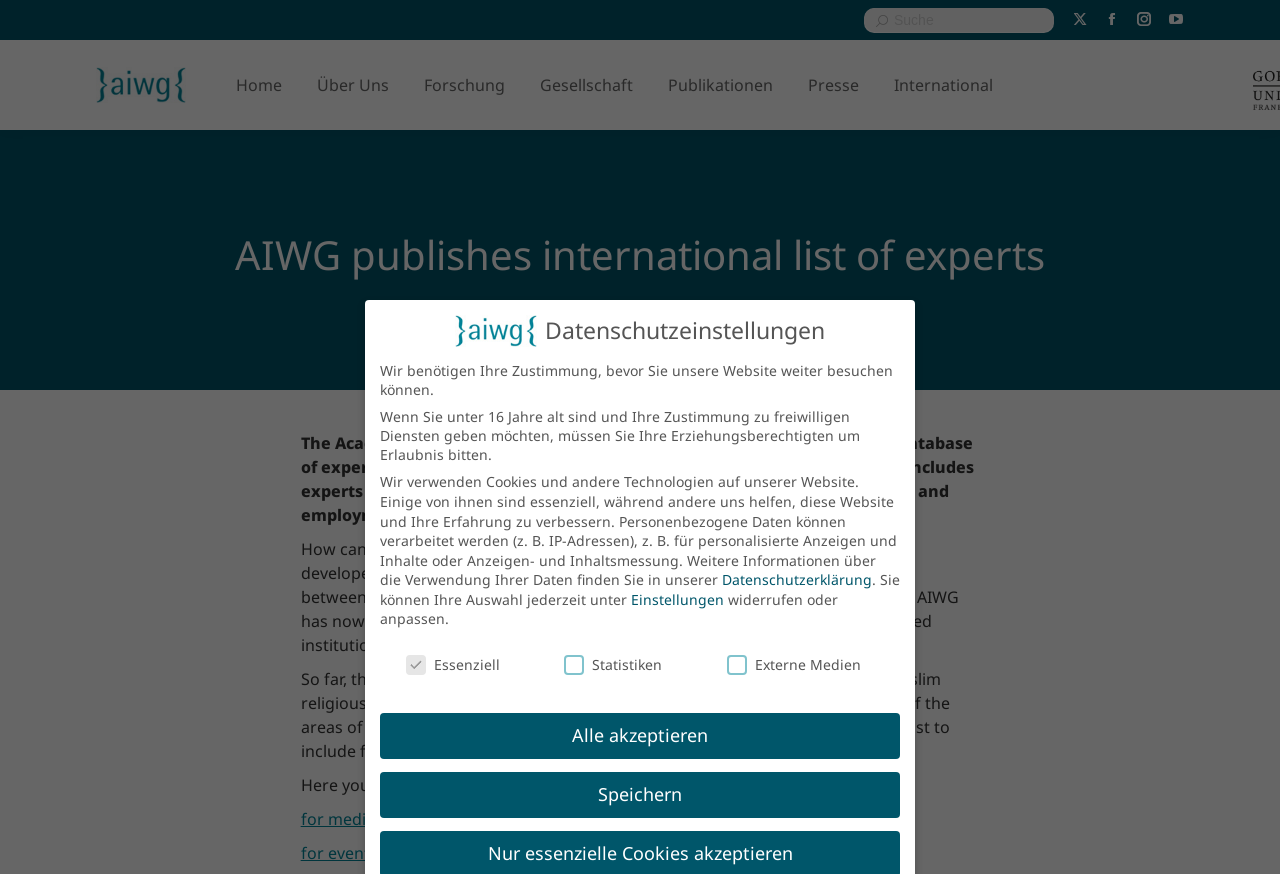Determine the coordinates of the bounding box for the clickable area needed to execute this instruction: "Go to home page".

[0.184, 0.046, 0.22, 0.149]